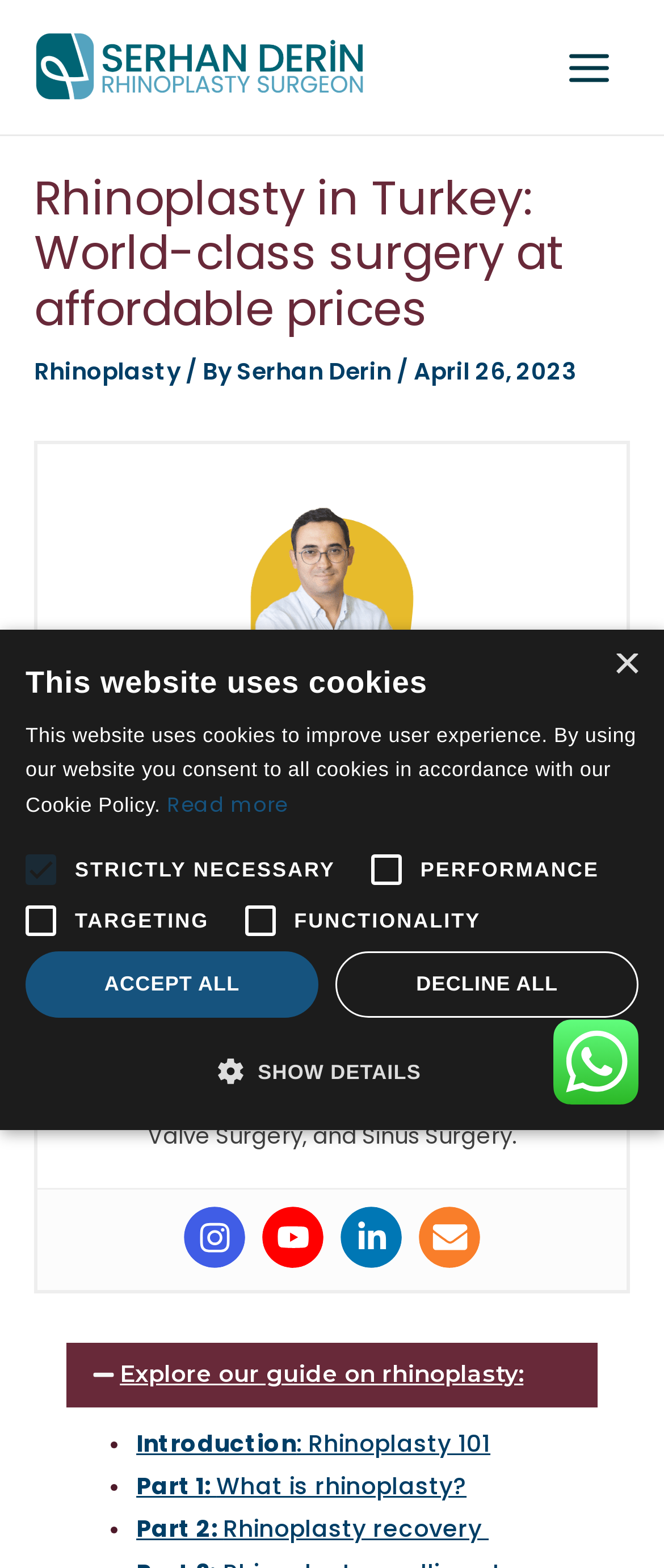Please determine and provide the text content of the webpage's heading.

Rhinoplasty in Turkey: World-class surgery at affordable prices